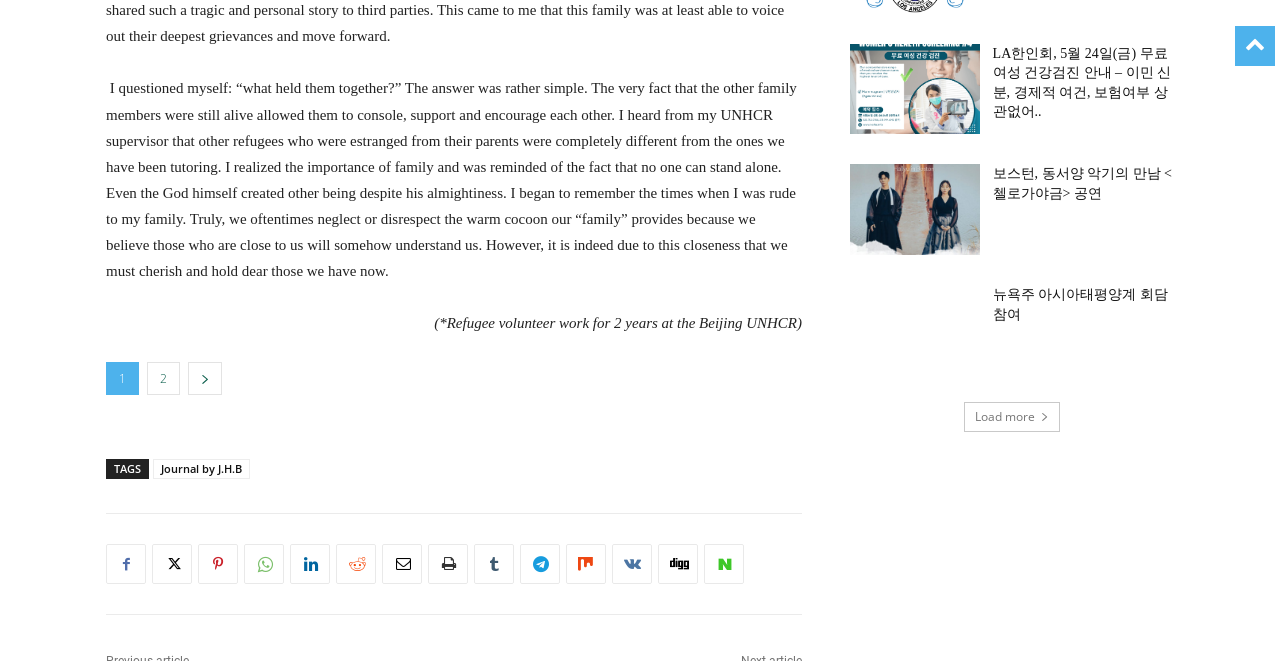Specify the bounding box coordinates of the area to click in order to execute this command: 'Go to page 2'. The coordinates should consist of four float numbers ranging from 0 to 1, and should be formatted as [left, top, right, bottom].

[0.115, 0.548, 0.141, 0.598]